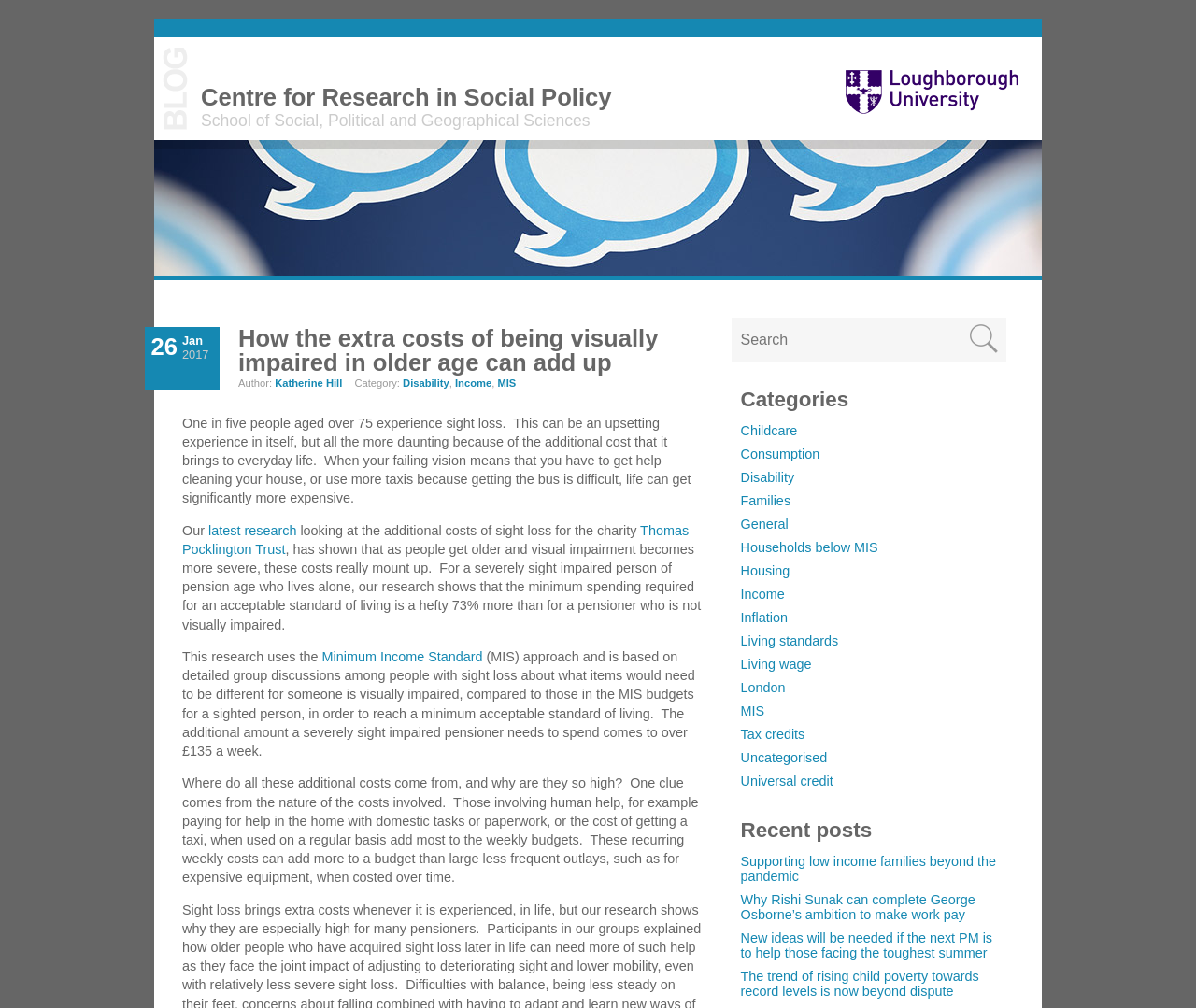Determine the bounding box coordinates for the element that should be clicked to follow this instruction: "Read the blog post about Quran Memorization for Adults". The coordinates should be given as four float numbers between 0 and 1, in the format [left, top, right, bottom].

None